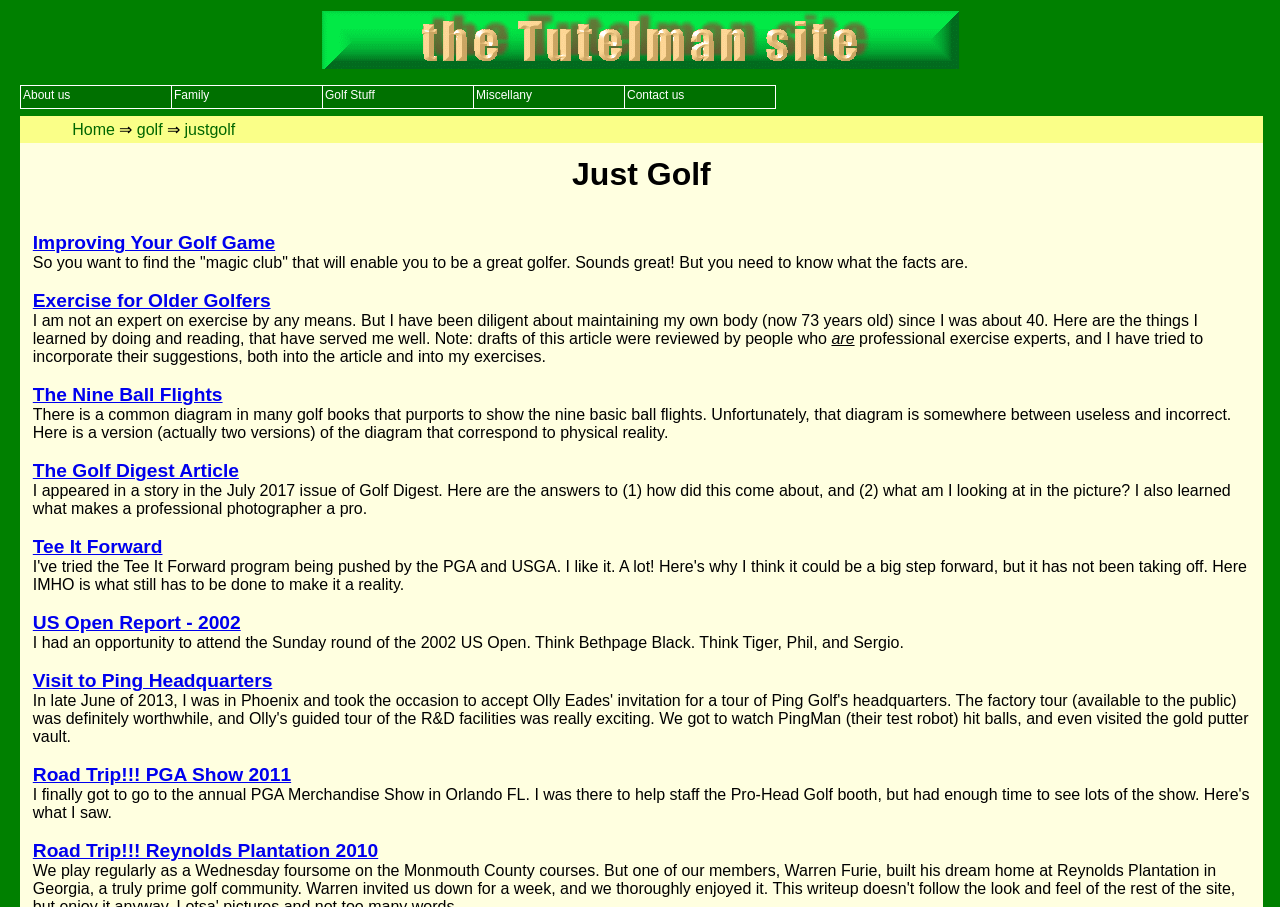What is the main topic of this webpage?
Utilize the information in the image to give a detailed answer to the question.

Based on the webpage's content, including the links and text, it appears that the main topic of this webpage is golf. The webpage provides various resources and articles related to golf, such as improving one's golf game, exercises for older golfers, and ball flights.